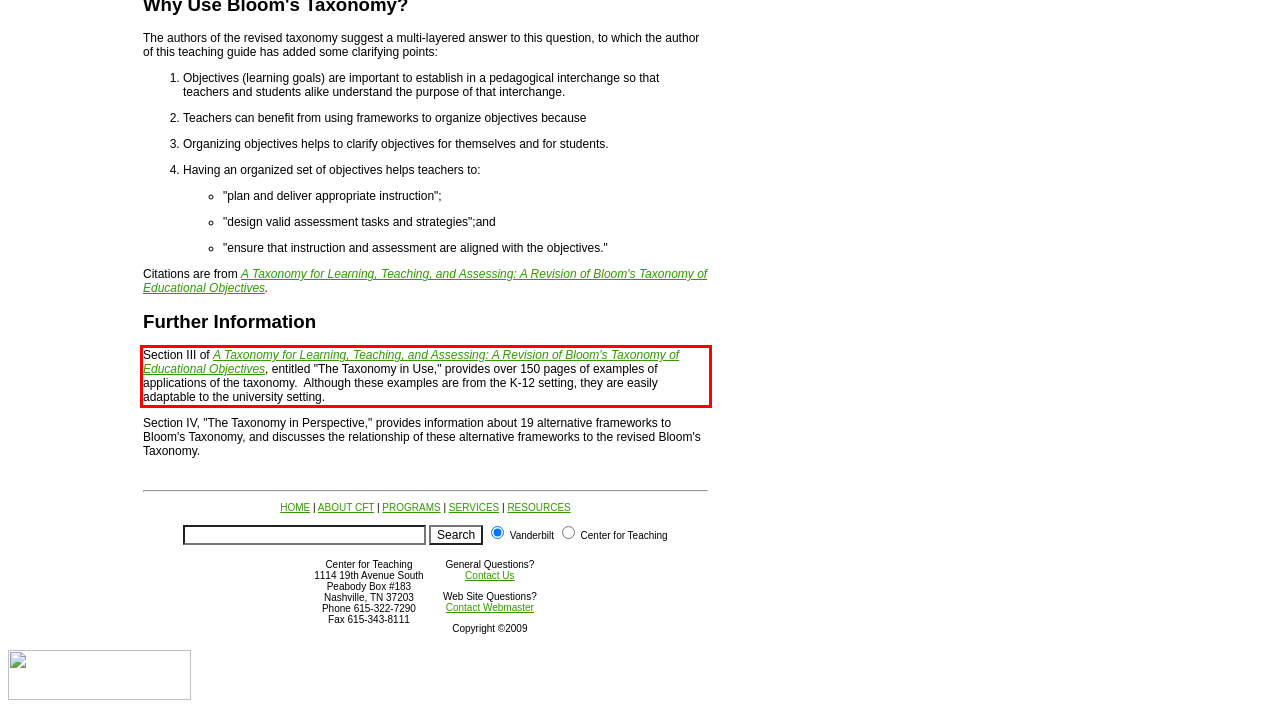Using the provided webpage screenshot, recognize the text content in the area marked by the red bounding box.

Section III of A Taxonomy for Learning, Teaching, and Assessing: A Revision of Bloom's Taxonomy of Educational Objectives, entitled "The Taxonomy in Use," provides over 150 pages of examples of applications of the taxonomy. Although these examples are from the K-12 setting, they are easily adaptable to the university setting.